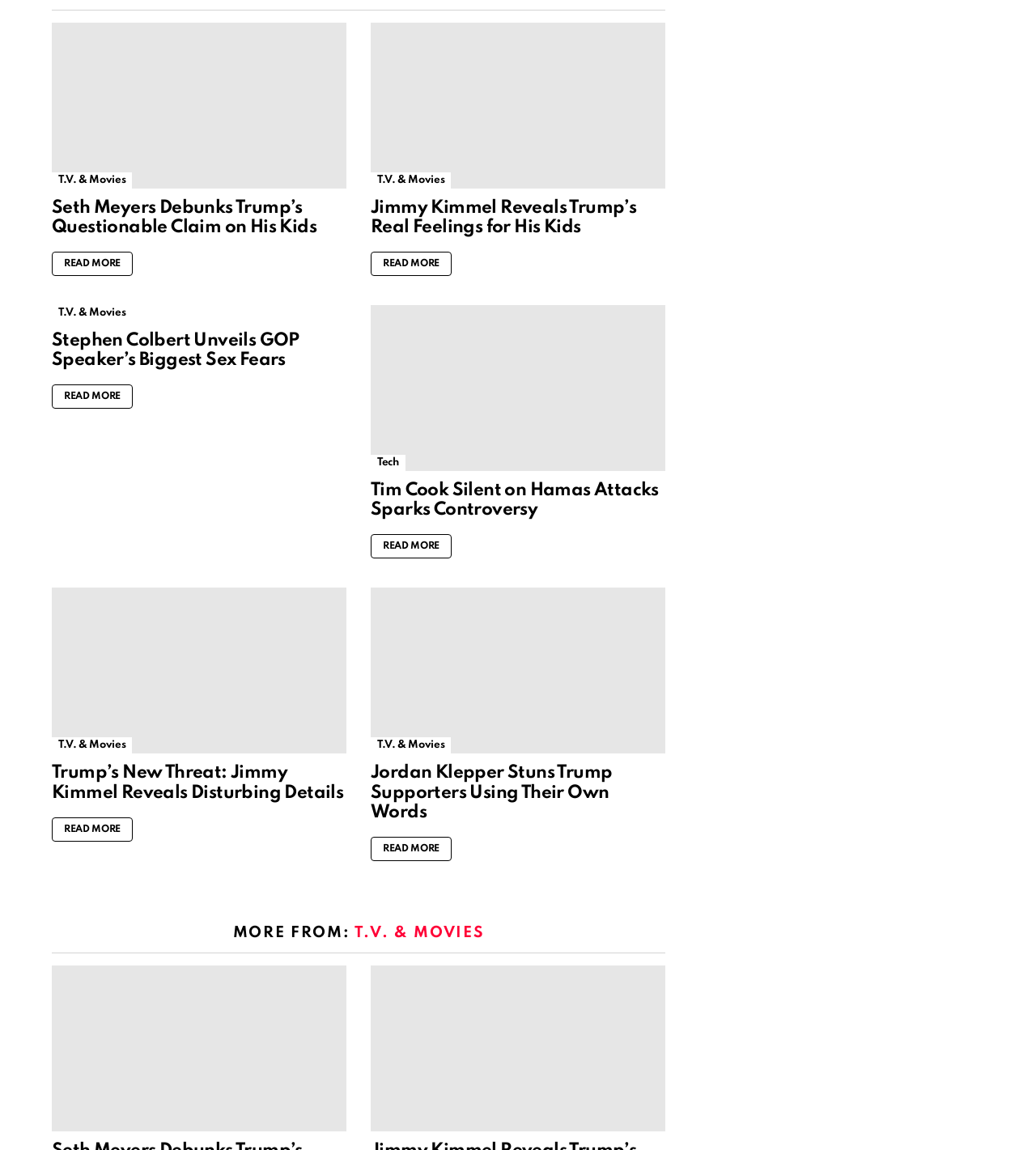Use a single word or phrase to answer the question: 
What is the purpose of the 'READ MORE' links?

To read full article